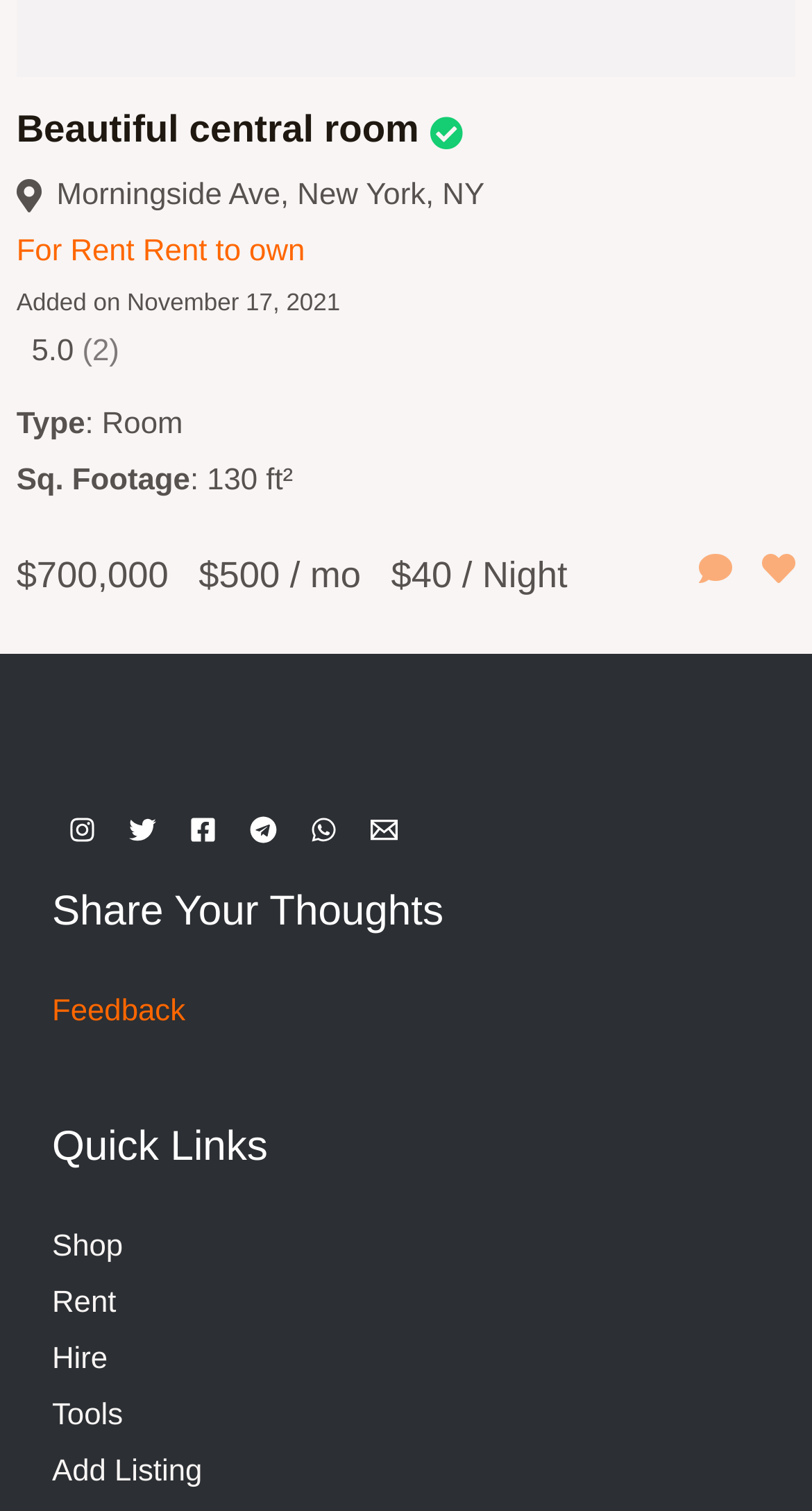Determine the bounding box coordinates of the region to click in order to accomplish the following instruction: "View the room details". Provide the coordinates as four float numbers between 0 and 1, specifically [left, top, right, bottom].

[0.02, 0.071, 0.516, 0.1]